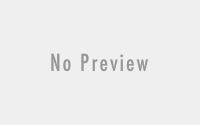Reply to the question below using a single word or brief phrase:
What is the purpose of the image in the blog post?

Visual indicator